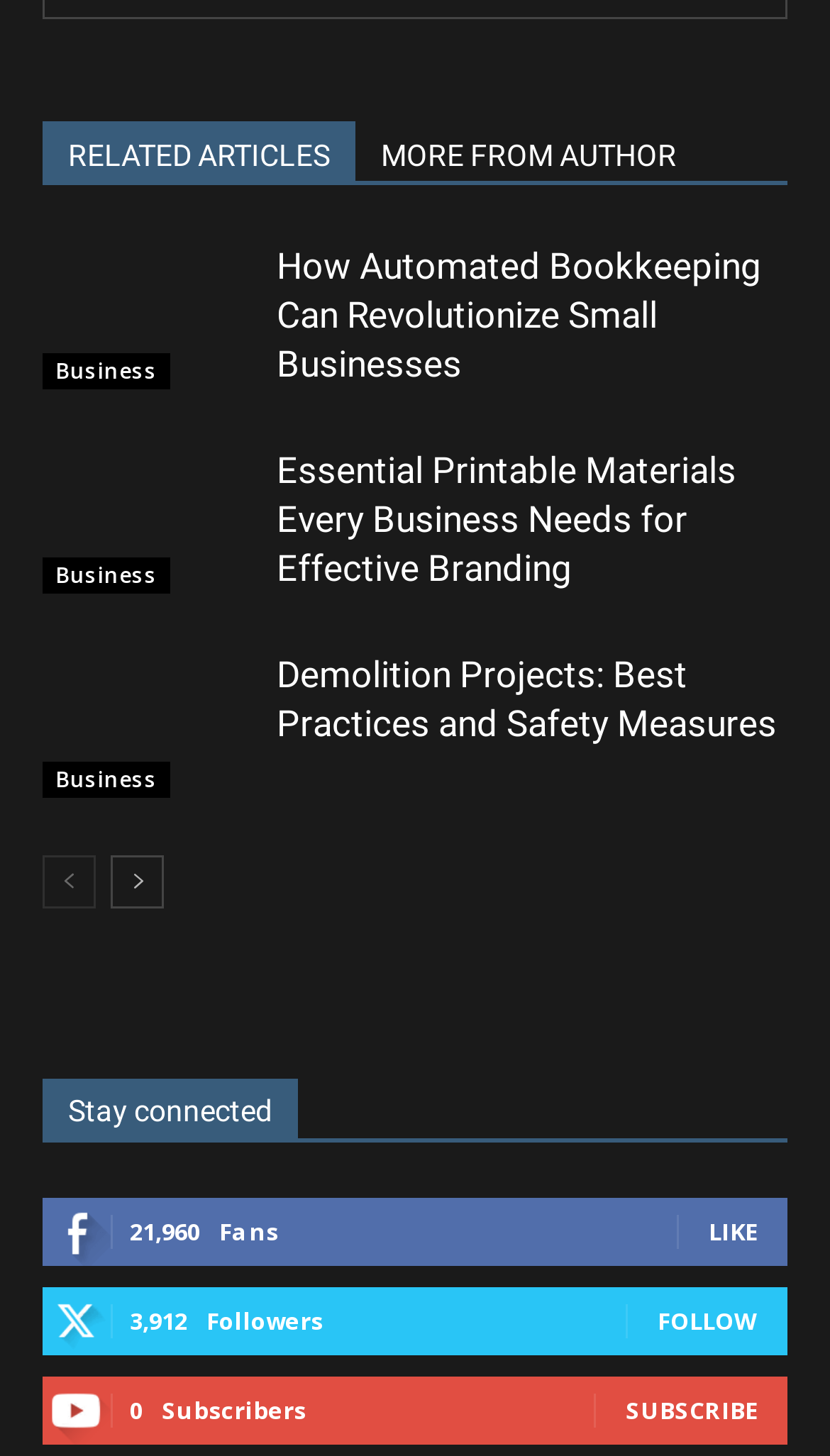Given the element description: "Business", predict the bounding box coordinates of the UI element it refers to, using four float numbers between 0 and 1, i.e., [left, top, right, bottom].

[0.051, 0.382, 0.205, 0.407]